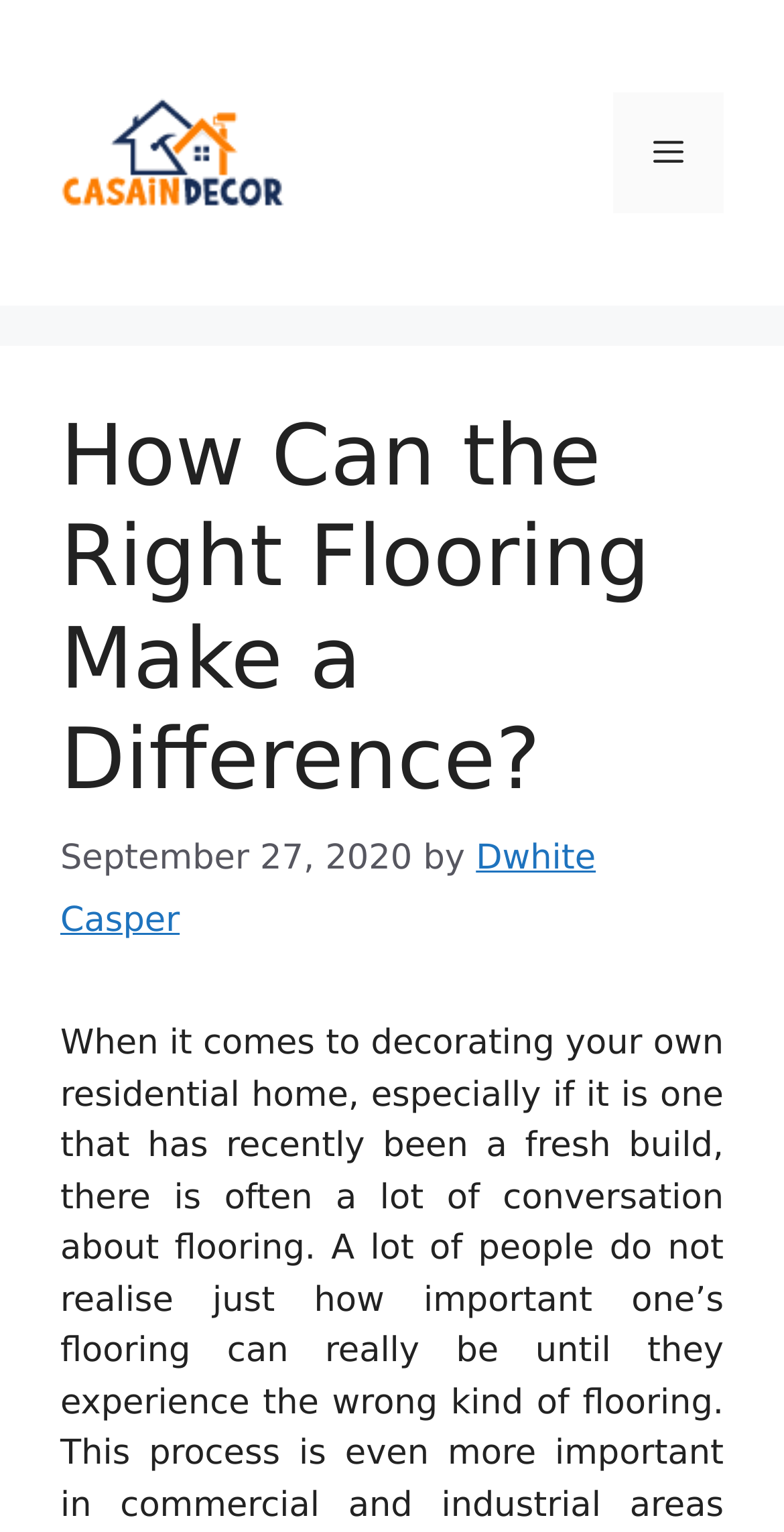Based on the element description Dwhite Casper, identify the bounding box coordinates for the UI element. The coordinates should be in the format (top-left x, top-left y, bottom-right x, bottom-right y) and within the 0 to 1 range.

[0.077, 0.547, 0.76, 0.614]